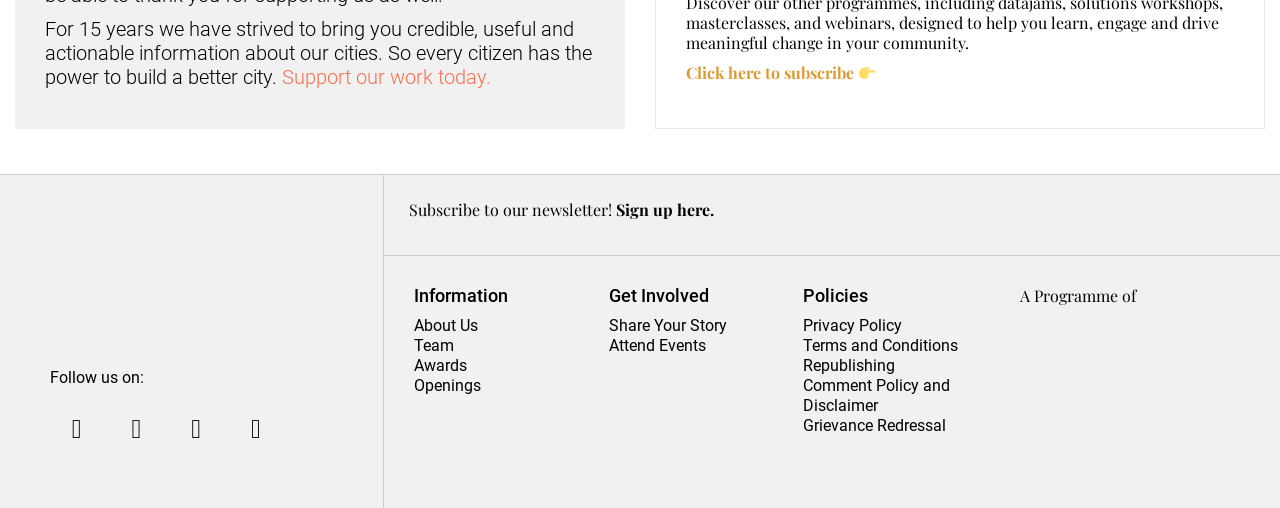Determine the bounding box coordinates of the region I should click to achieve the following instruction: "Learn more about the team". Ensure the bounding box coordinates are four float numbers between 0 and 1, i.e., [left, top, right, bottom].

[0.324, 0.661, 0.355, 0.698]